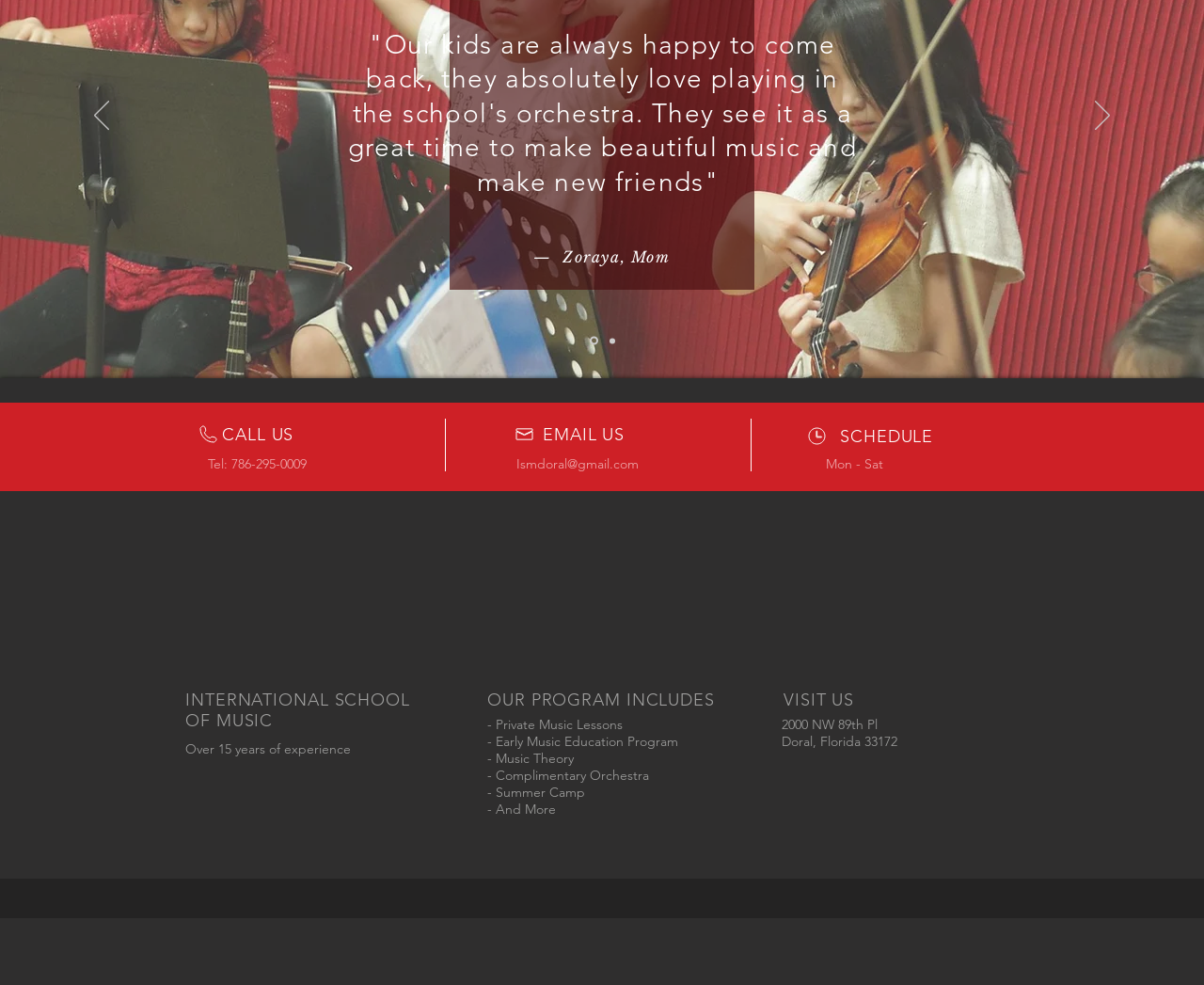What is the program that includes private music lessons?
Please ensure your answer is as detailed and informative as possible.

The program that includes private music lessons can be found in the heading element with the text 'OUR PROGRAM INCLUDES' located above the list of programs, which includes private music lessons.